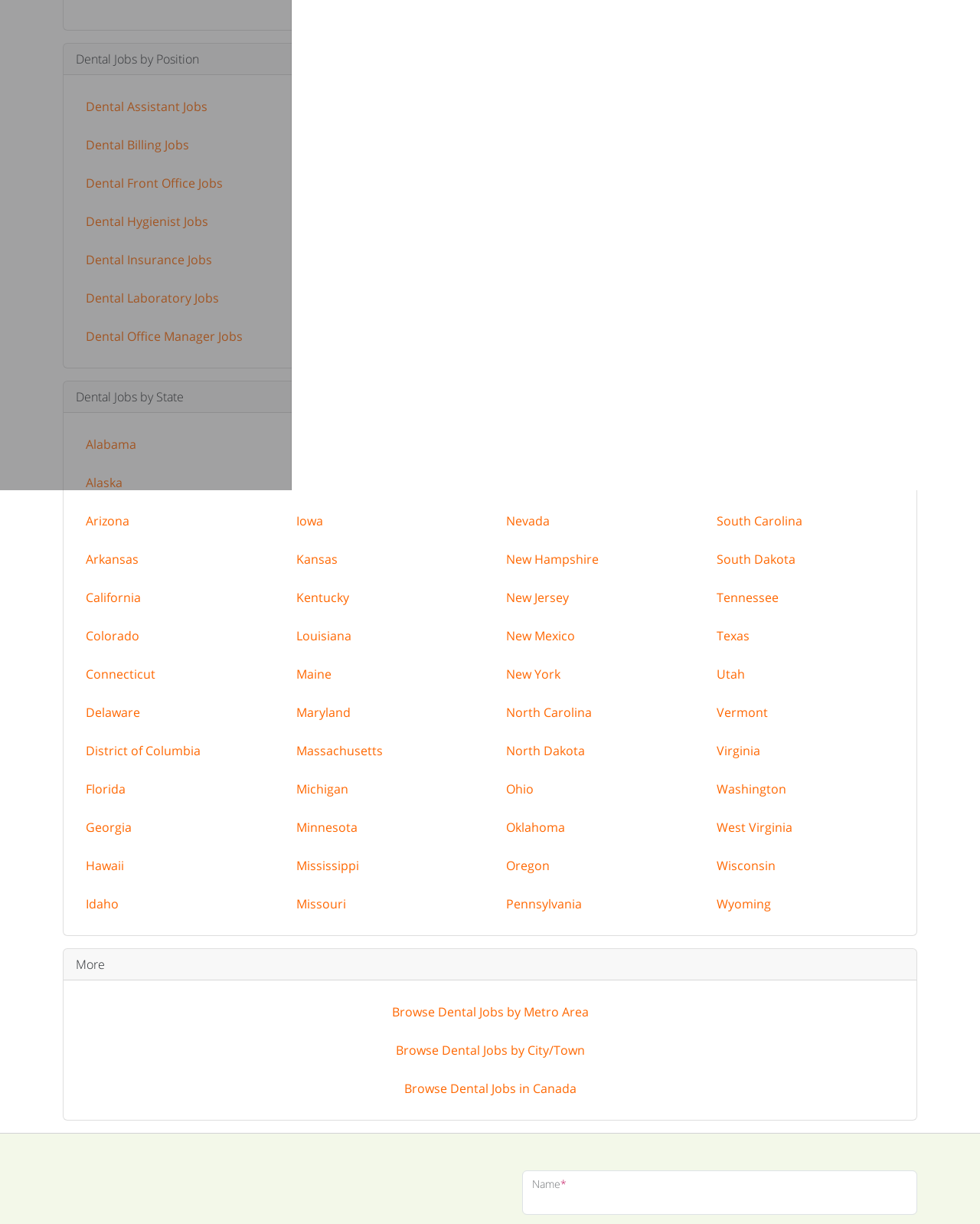Can you find the bounding box coordinates for the UI element given this description: "Oral Surgery Assistant Jobs"? Provide the coordinates as four float numbers between 0 and 1: [left, top, right, bottom].

[0.363, 0.259, 0.543, 0.291]